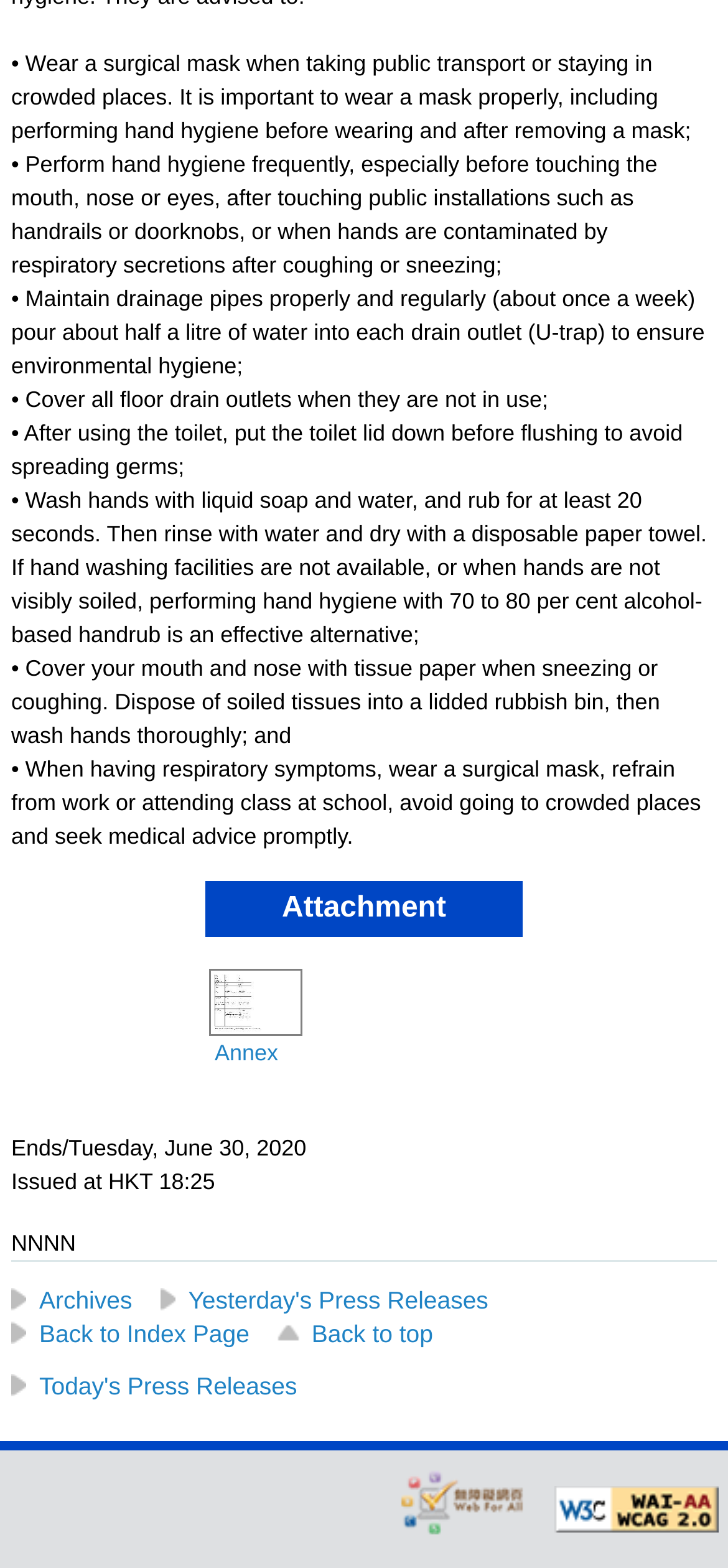Determine the bounding box coordinates of the section I need to click to execute the following instruction: "Click 'Back to Index Page'". Provide the coordinates as four float numbers between 0 and 1, i.e., [left, top, right, bottom].

[0.015, 0.841, 0.343, 0.859]